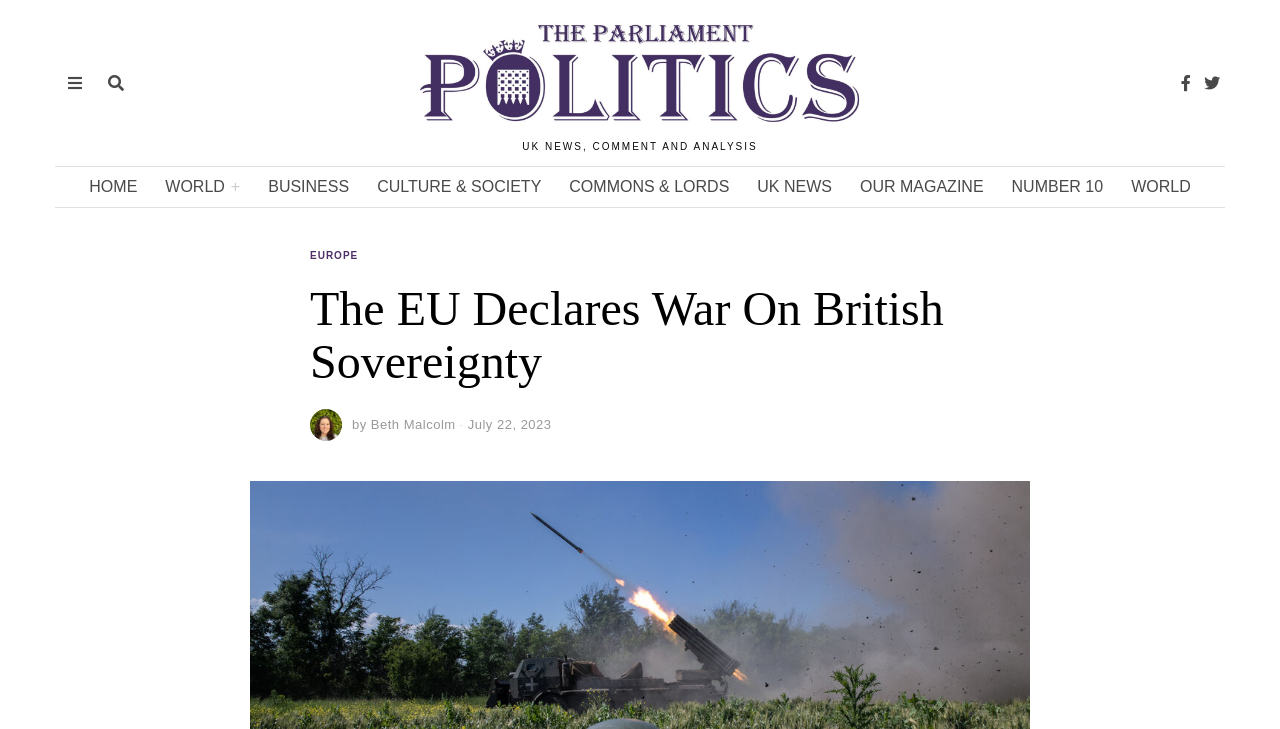Locate the bounding box coordinates of the area that needs to be clicked to fulfill the following instruction: "View the profile of author Beth Malcolm". The coordinates should be in the format of four float numbers between 0 and 1, namely [left, top, right, bottom].

[0.29, 0.572, 0.356, 0.592]